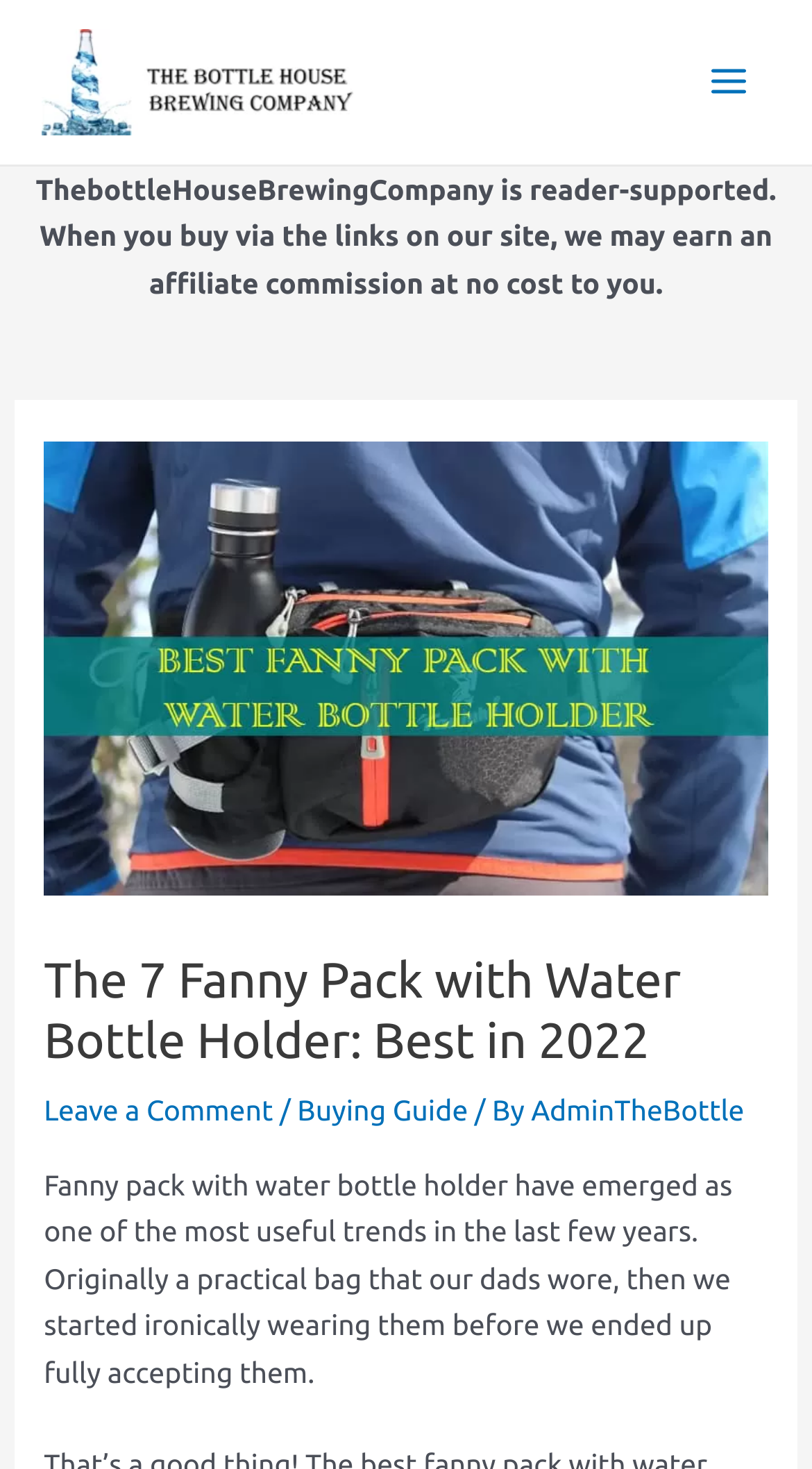Can you identify and provide the main heading of the webpage?

The 7 Fanny Pack with Water Bottle Holder: Best in 2022